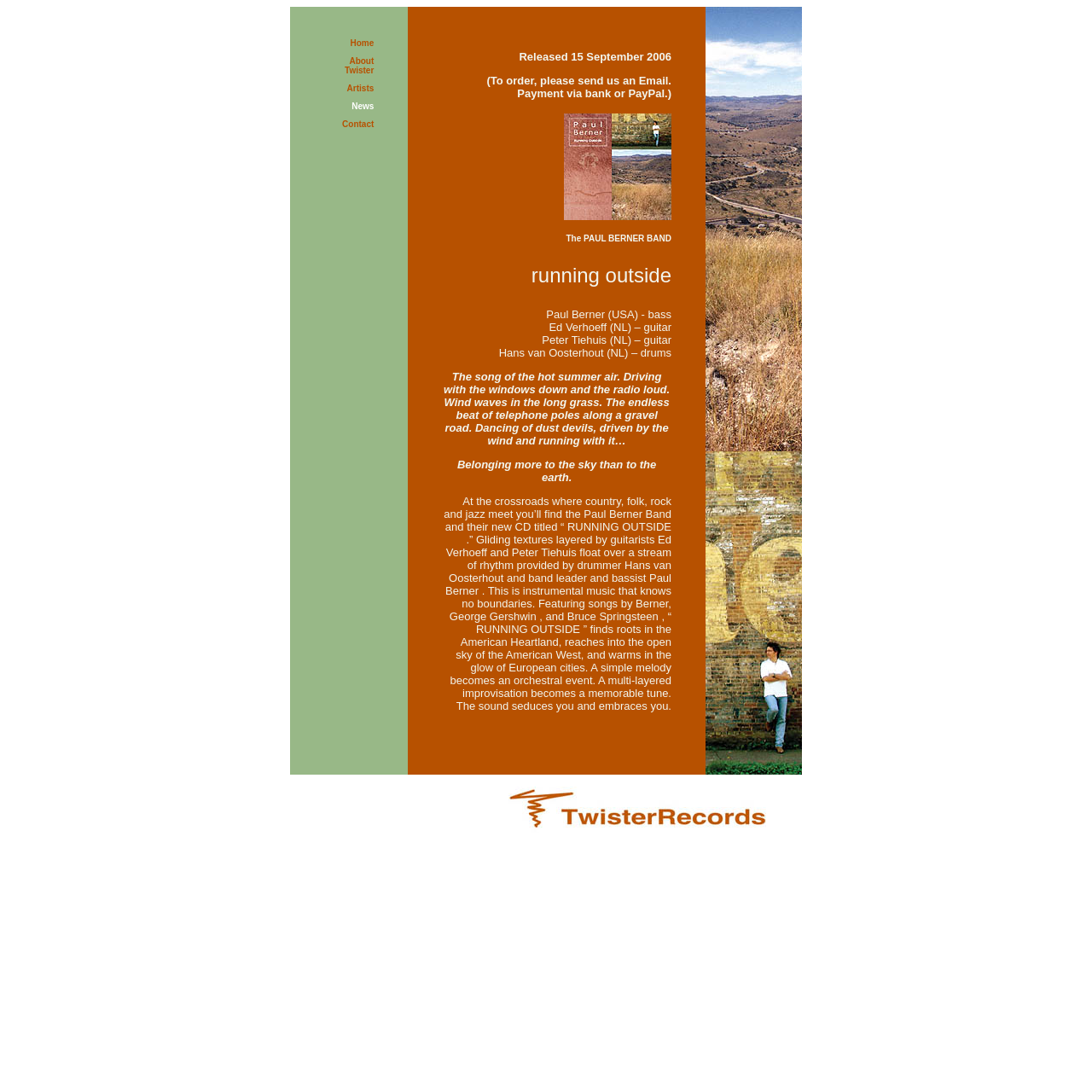Respond to the question below with a single word or phrase:
What is the payment method mentioned for ordering the CD?

bank or PayPal